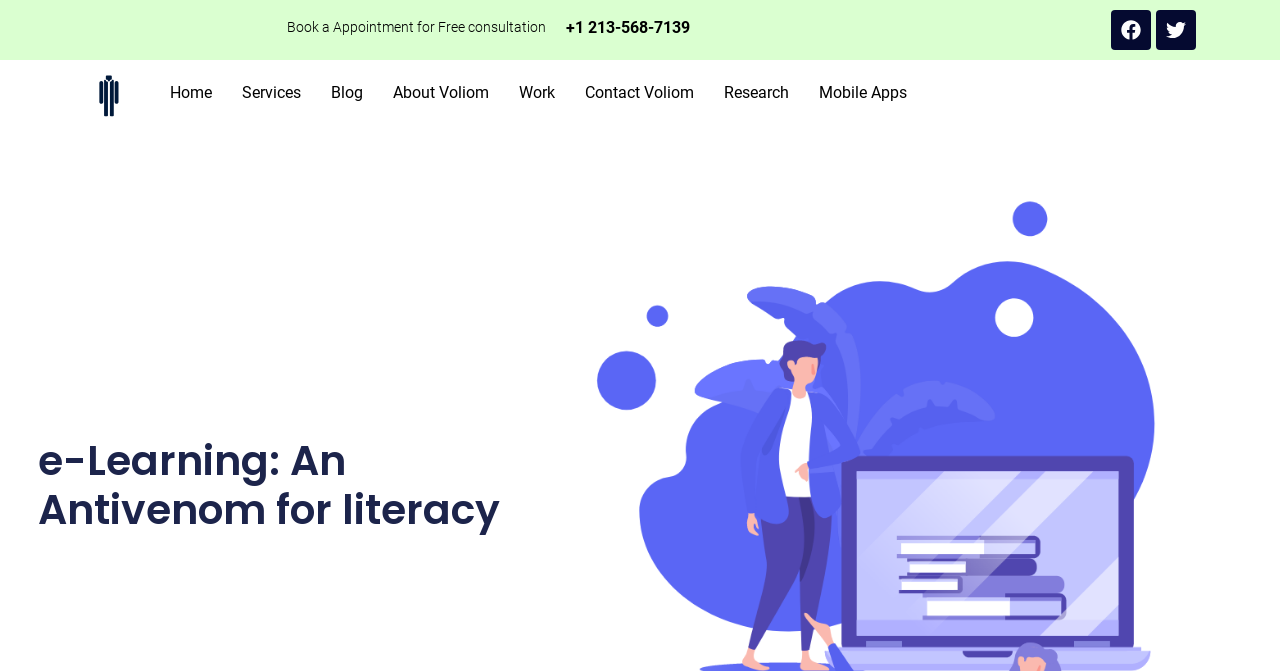Determine the bounding box coordinates of the section I need to click to execute the following instruction: "Call the phone number". Provide the coordinates as four float numbers between 0 and 1, i.e., [left, top, right, bottom].

[0.442, 0.027, 0.539, 0.055]